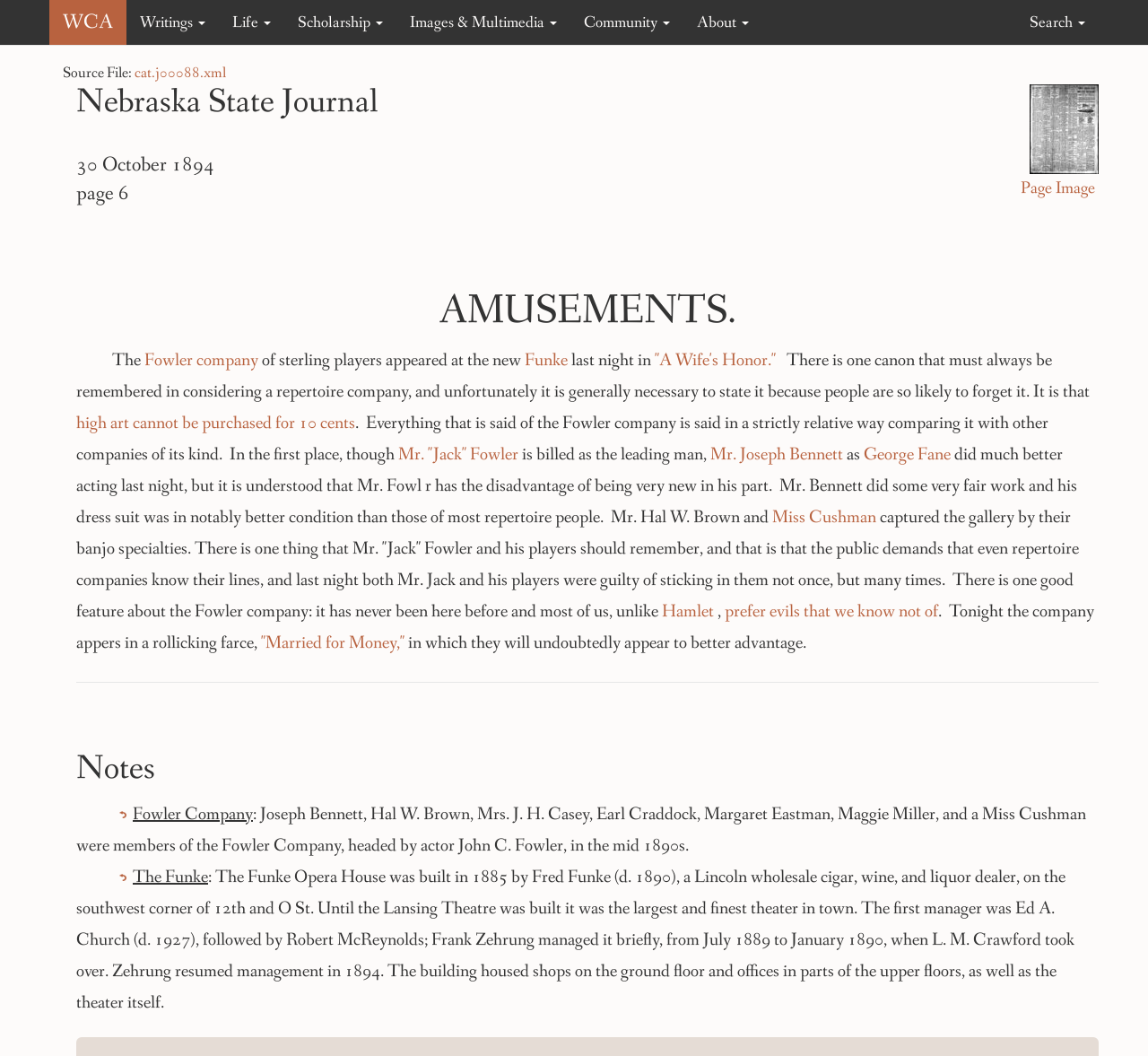Provide a thorough description of the webpage's content and layout.

The webpage is about the Willa Cather Archive, specifically focusing on an article from the Nebraska State Journal dated October 30, 1894. At the top of the page, there are several links to different sections of the archive, including "Writings", "Life", "Scholarship", "Images & Multimedia", "Community", and "About". On the right side of the page, there is a search link.

Below the links, there is a heading "Nebraska State Journal" followed by the date "30 October 1894" and the page number "6". The main article is titled "AMUSEMENTS." and discusses a theater company called the Fowler company, which performed at the Funke Opera House. The article reviews their performance, mentioning the actors and their roles, as well as the play they performed, "A Wife's Honor".

The article is divided into several paragraphs, with links to specific names and terms, such as "Mr. 'Jack' Fowler", "Mr. Joseph Bennett", and "Hamlet". There are also links to other related articles, such as "Married for Money", which is mentioned as the company's next performance.

At the bottom of the page, there is a separator line, followed by a heading "Notes" and several links to additional information about the Fowler company and the Funke Opera House. The notes section provides more details about the company's members and the history of the opera house.